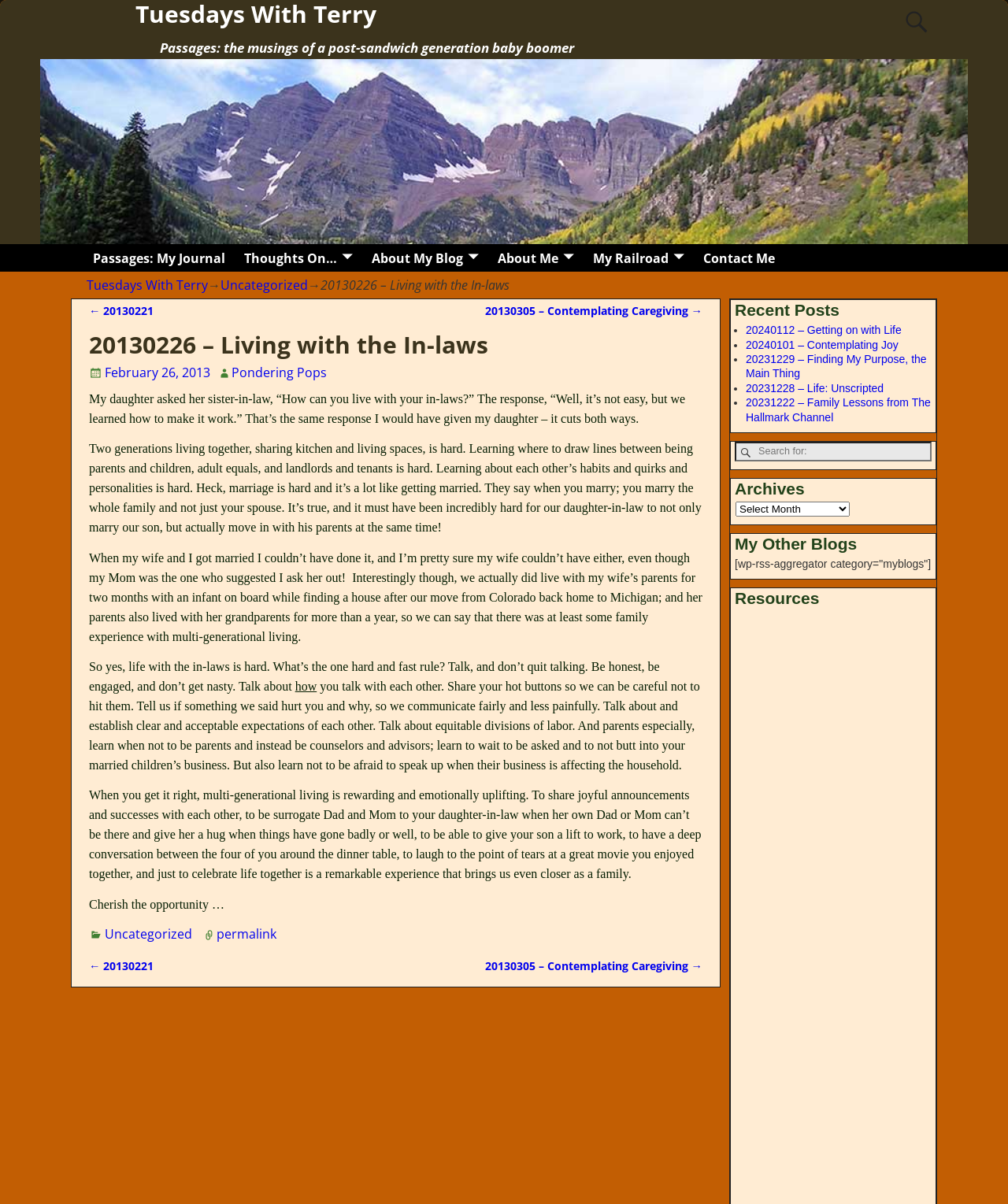What is the topic of the current post?
Based on the screenshot, respond with a single word or phrase.

Living with the In-laws